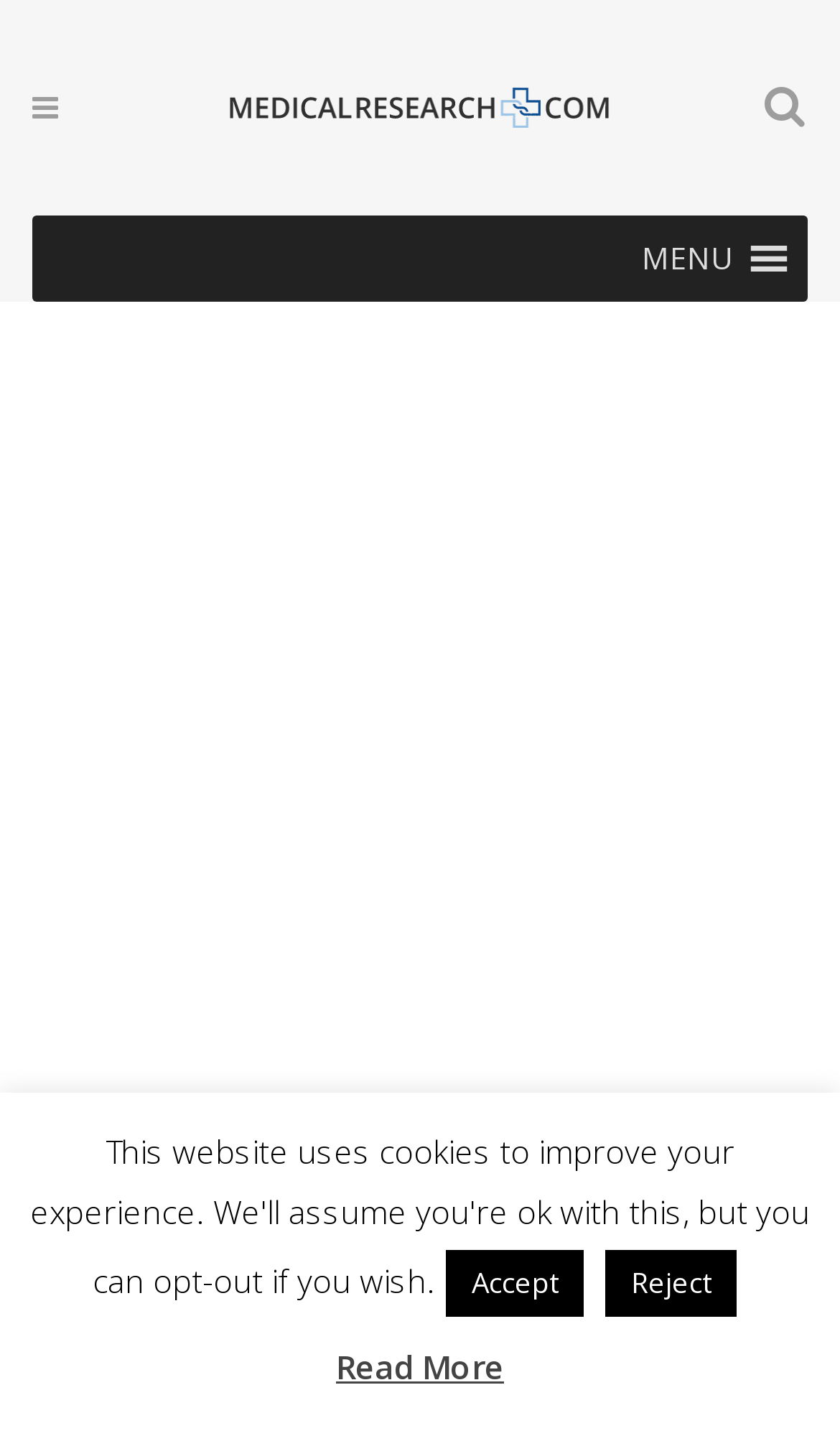Please find the bounding box coordinates (top-left x, top-left y, bottom-right x, bottom-right y) in the screenshot for the UI element described as follows: Author Interviews

[0.482, 0.964, 0.81, 0.994]